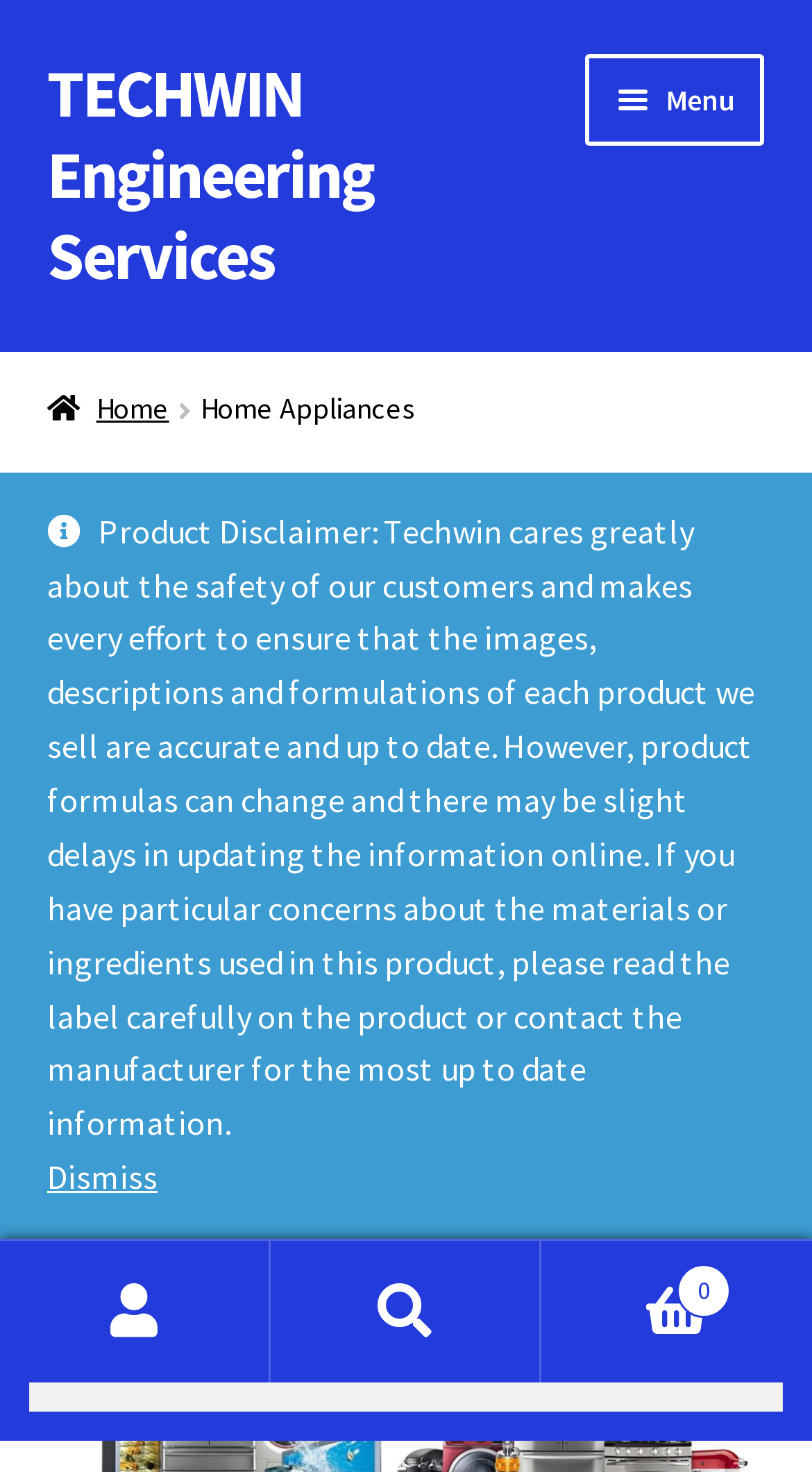Bounding box coordinates are to be given in the format (top-left x, top-left y, bottom-right x, bottom-right y). All values must be floating point numbers between 0 and 1. Provide the bounding box coordinate for the UI element described as: TECHWIN Engineering Services

[0.058, 0.035, 0.461, 0.202]